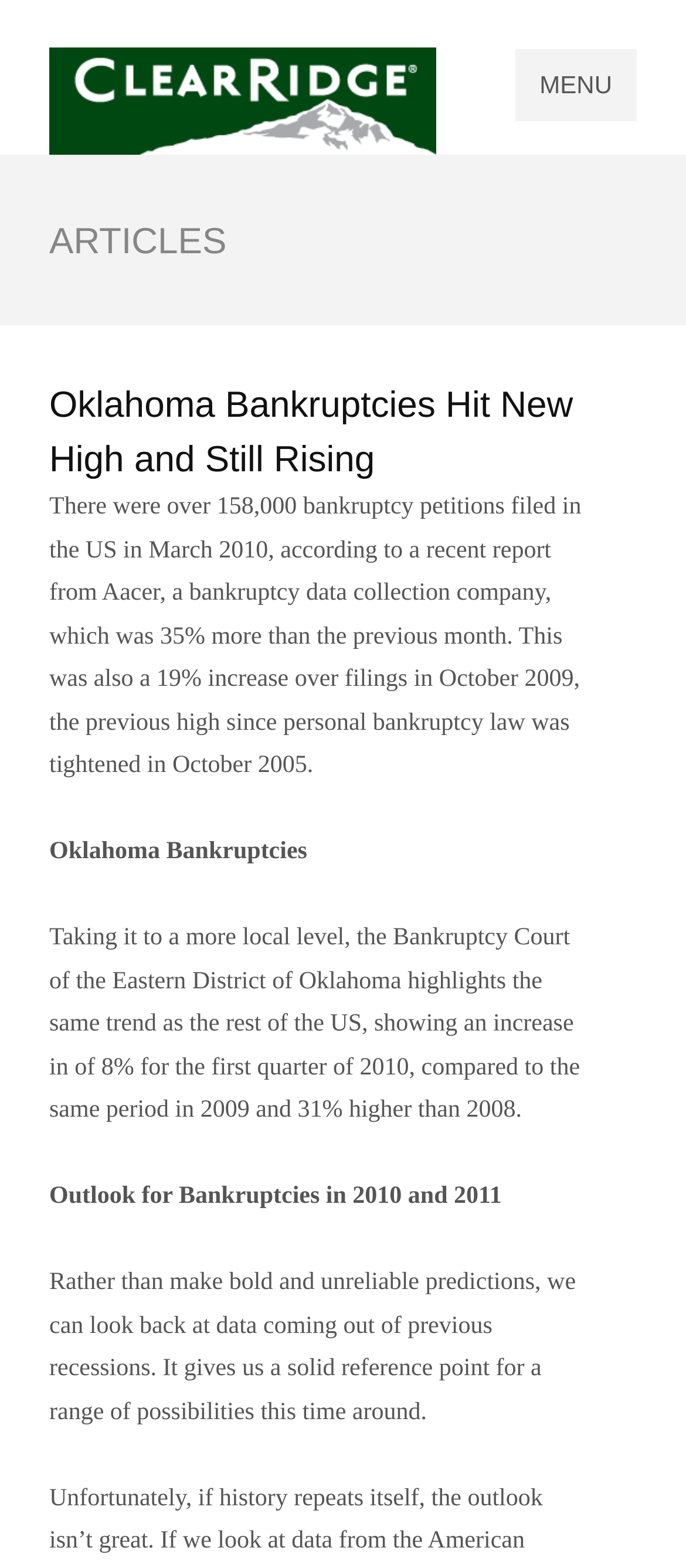What was the percentage increase in bankruptcies in the Eastern District of Oklahoma in the first quarter of 2010?
Please provide a detailed answer to the question.

The text states, 'Taking it to a more local level, the Bankruptcy Court of the Eastern District of Oklahoma highlights the same trend as the rest of the US, showing an increase in of 8% for the first quarter of 2010, compared to the same period in 2009 and 31% higher than 2008.' This indicates that there was an 8% increase in bankruptcies in the Eastern District of Oklahoma in the first quarter of 2010 compared to the same period in 2009.